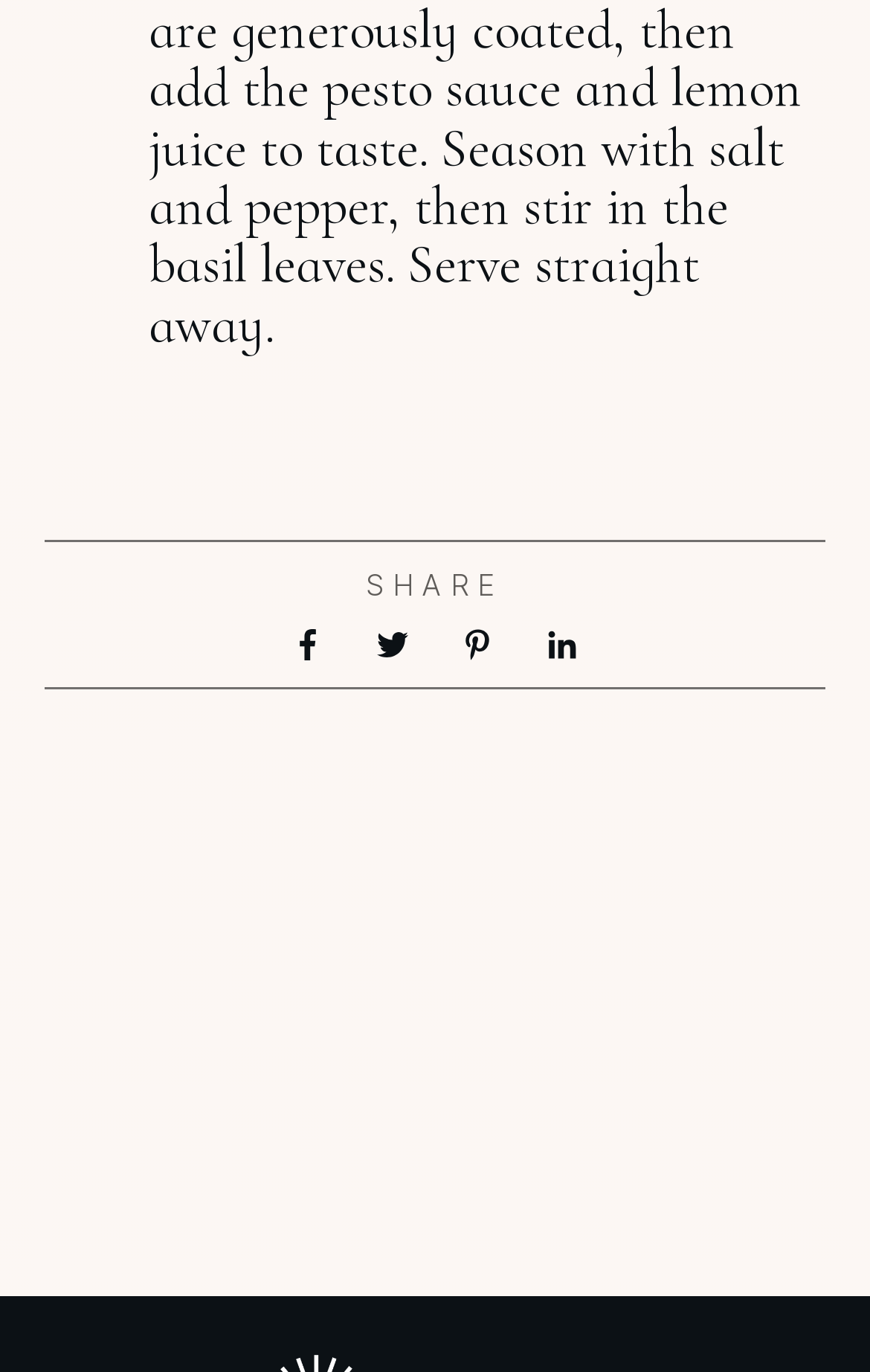What is the purpose of the SHARE text?
Refer to the image and provide a concise answer in one word or phrase.

Sharing